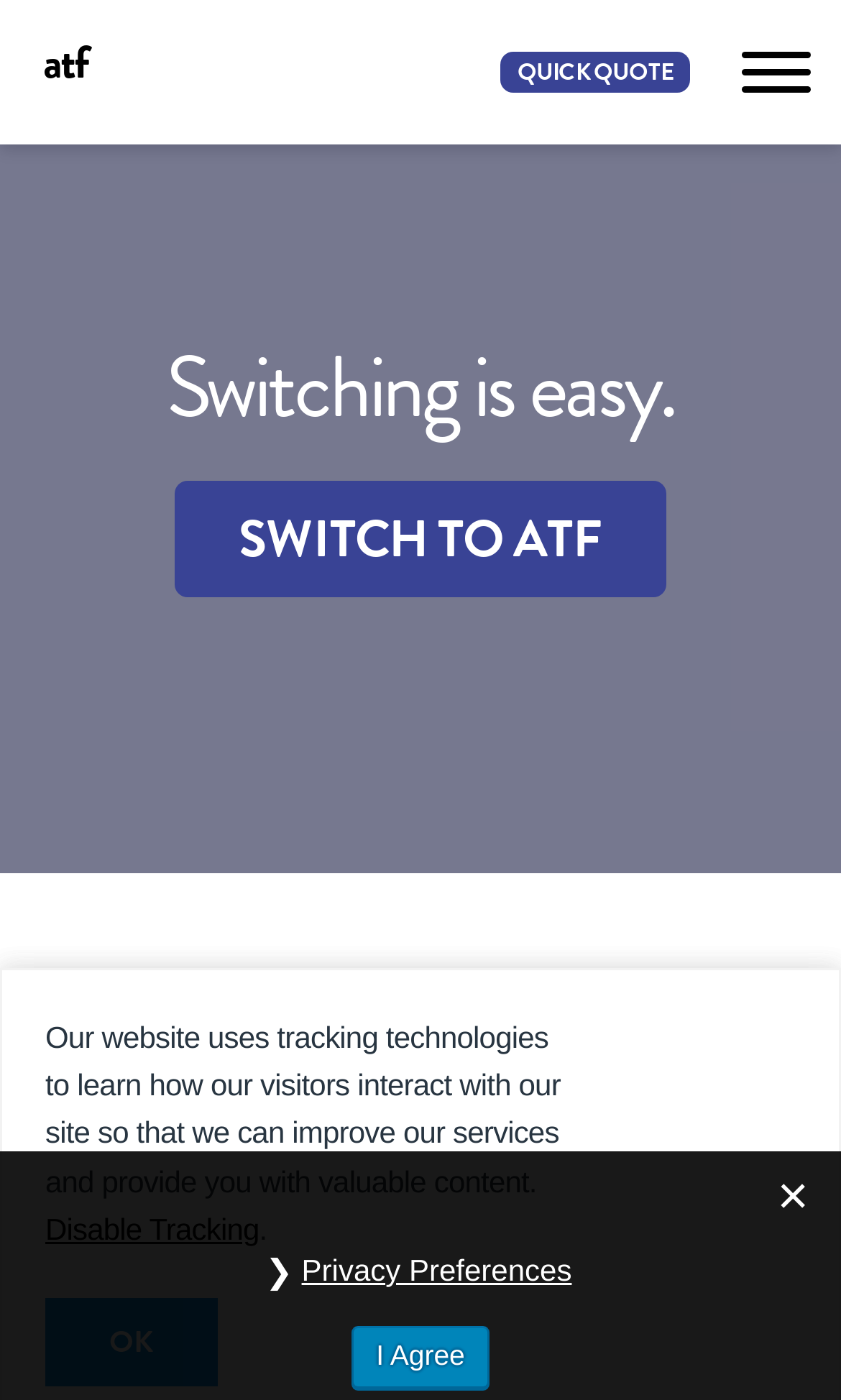What is the purpose of the 'SWITCH TO ATF' button?
Look at the image and answer with only one word or phrase.

To switch to ATF